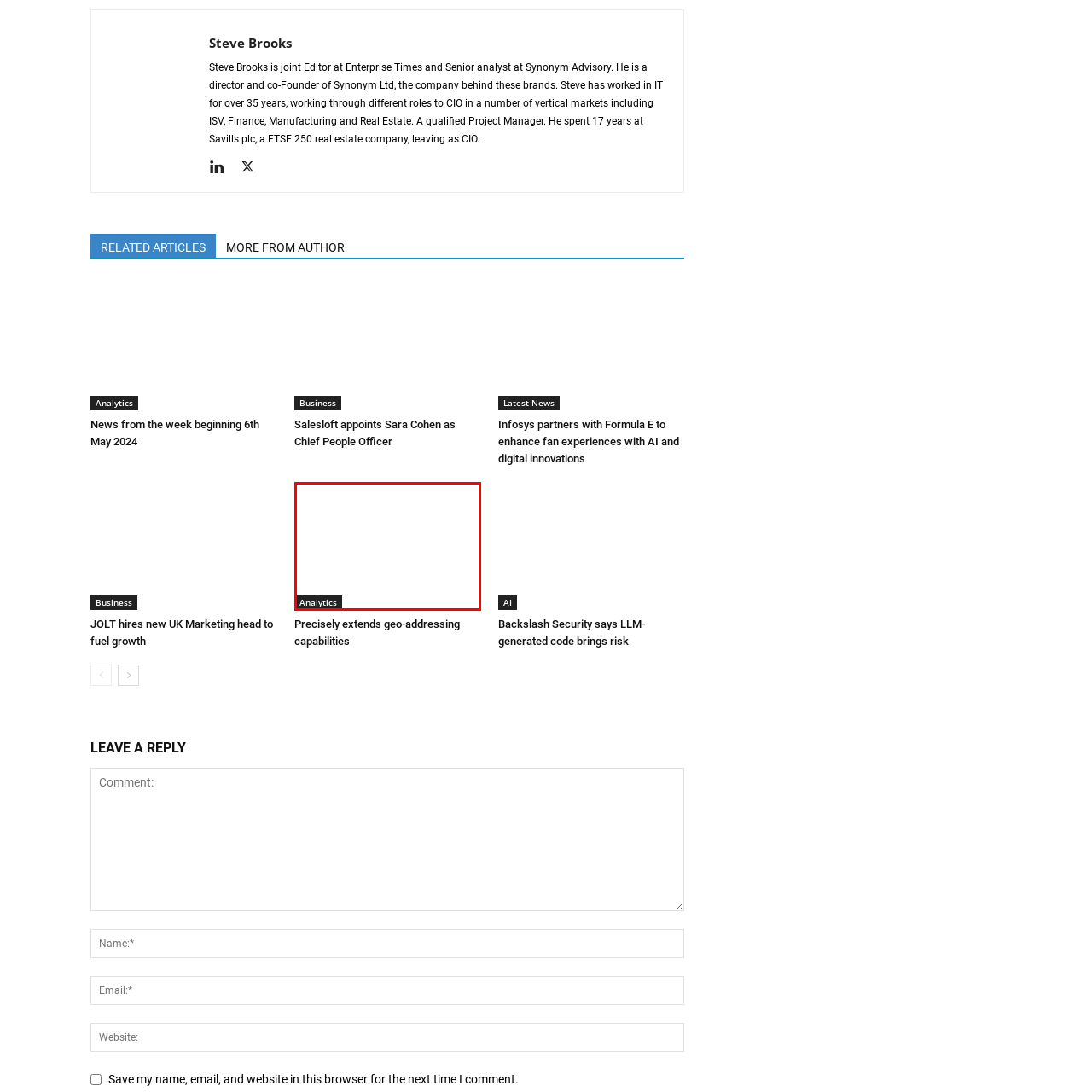What type of content is this icon related to?
Observe the image inside the red bounding box and answer the question using only one word or a short phrase.

Data analysis